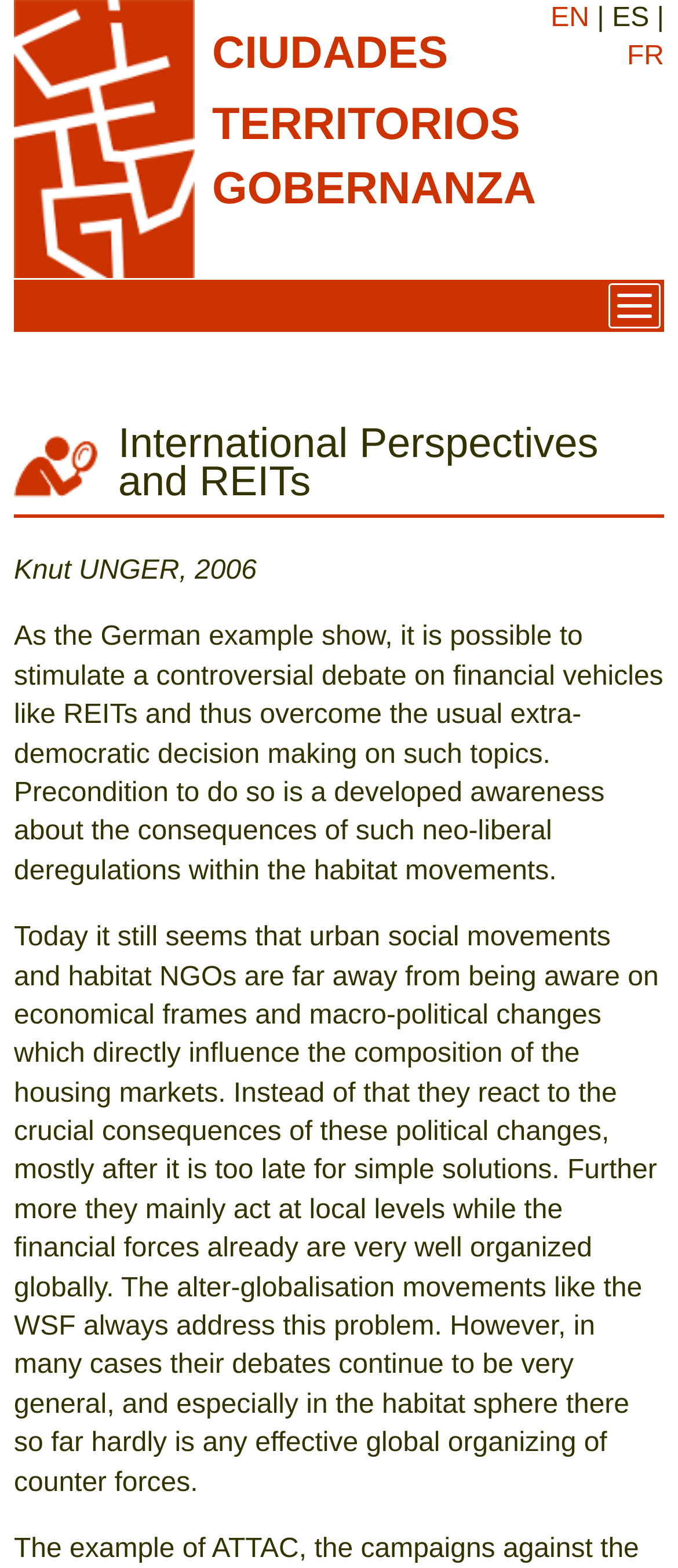What is the main concern of urban social movements and habitat NGOs?
Using the image as a reference, answer the question in detail.

The main concern of urban social movements and habitat NGOs is their lack of awareness about economical frames and macro-political changes that directly influence the composition of the housing markets, as mentioned in the text.